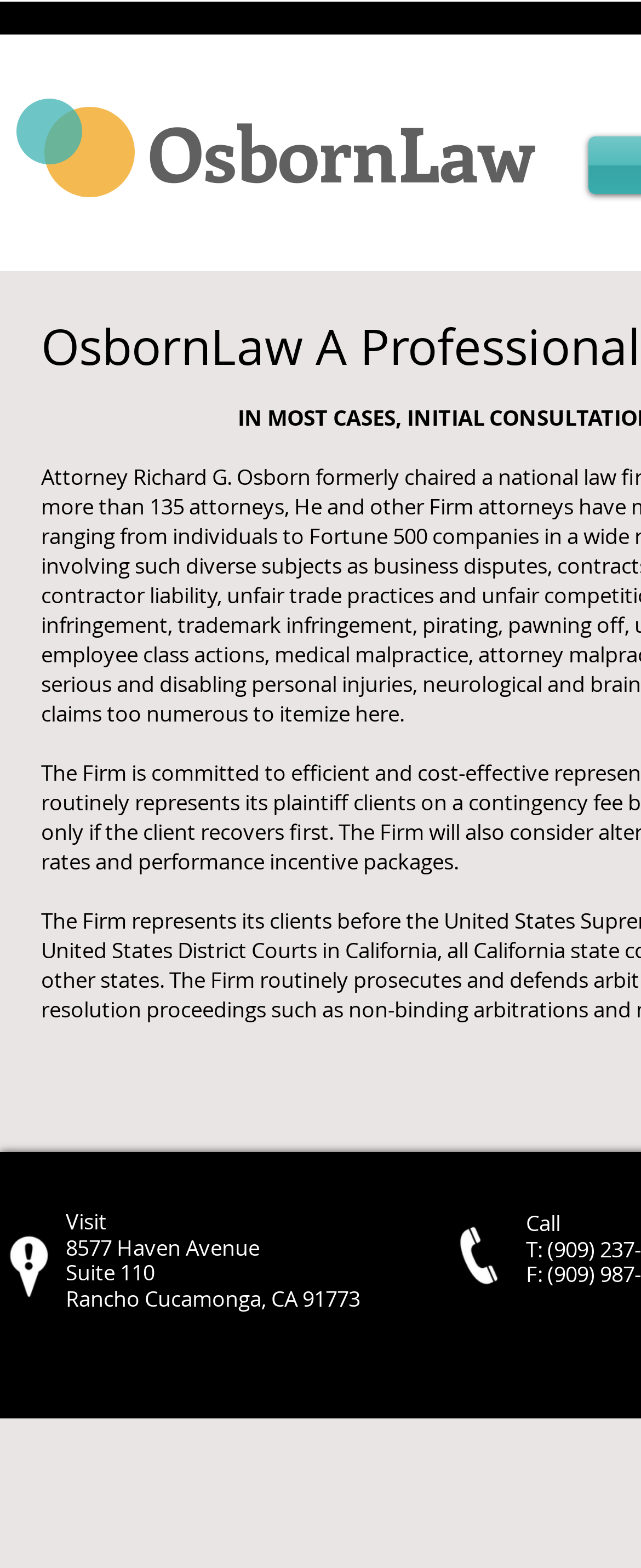What is the city where the law firm is located?
Based on the visual information, provide a detailed and comprehensive answer.

The city where the law firm is located can be found in the address listed on the webpage, which is 'Rancho Cucamonga, CA 91773'.